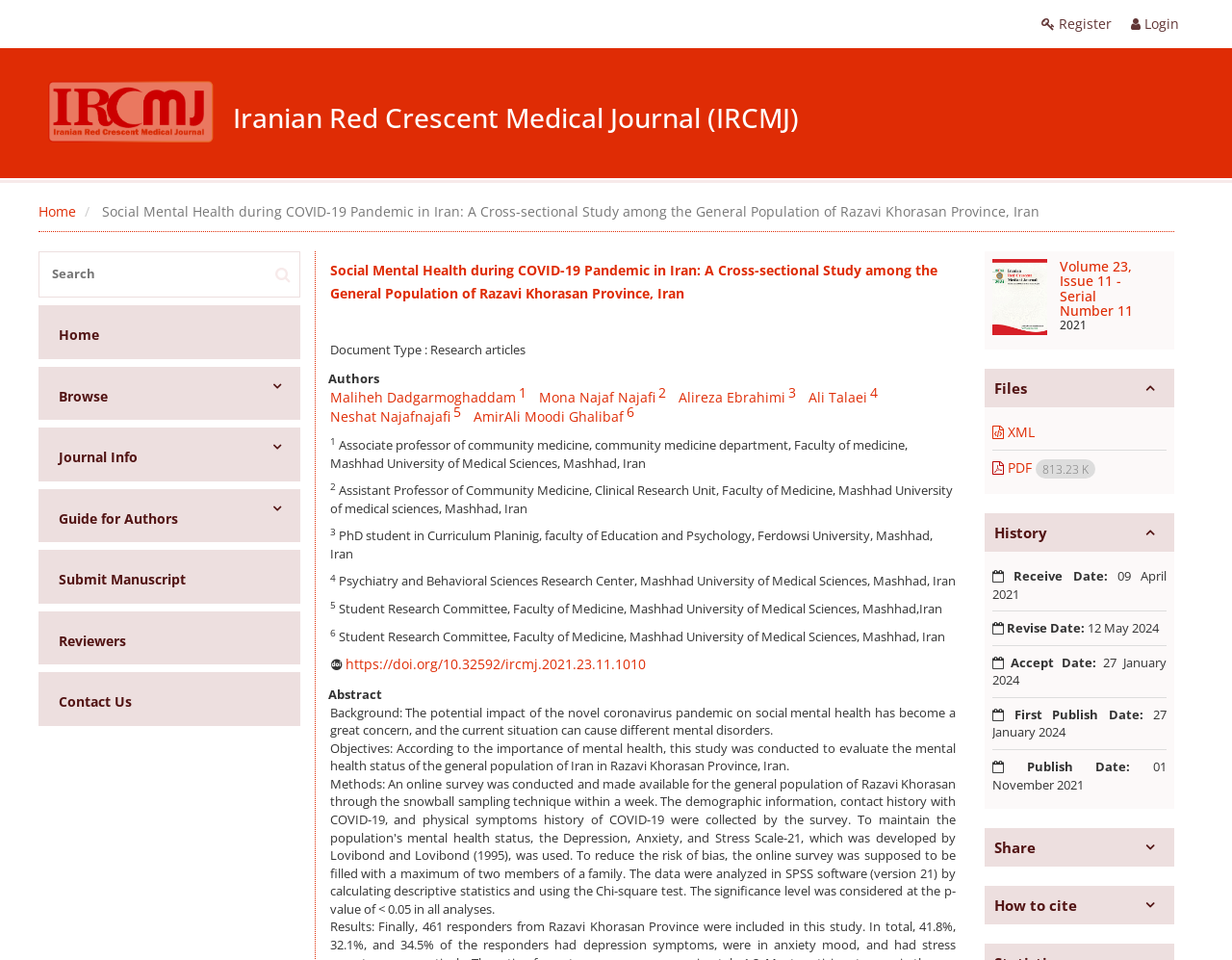What is the date of first publication of the article?
Make sure to answer the question with a detailed and comprehensive explanation.

I found the answer by looking at the section that displays the article's history, where the first publication date is mentioned.